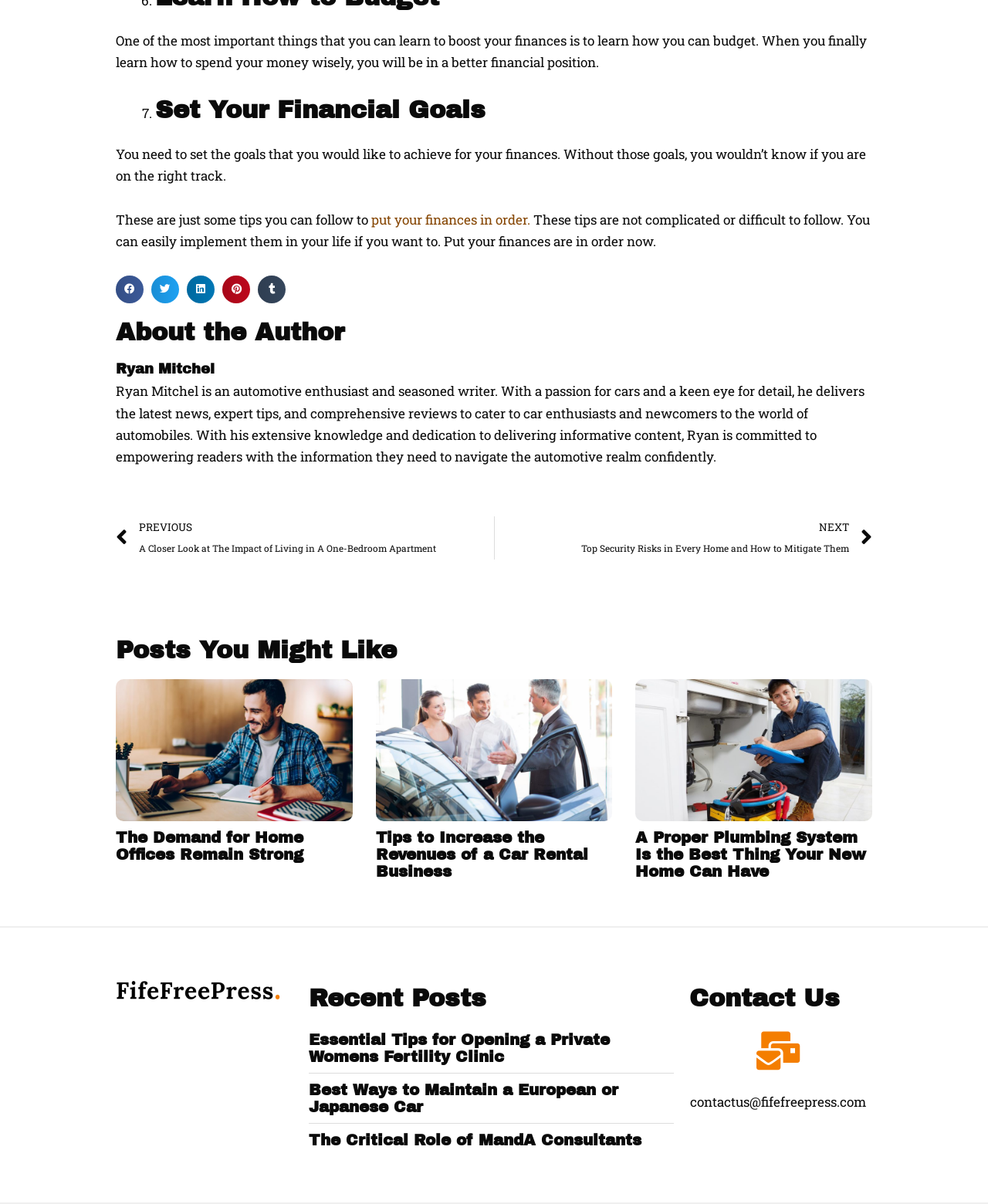Answer with a single word or phrase: 
How can readers contact the website?

Via email